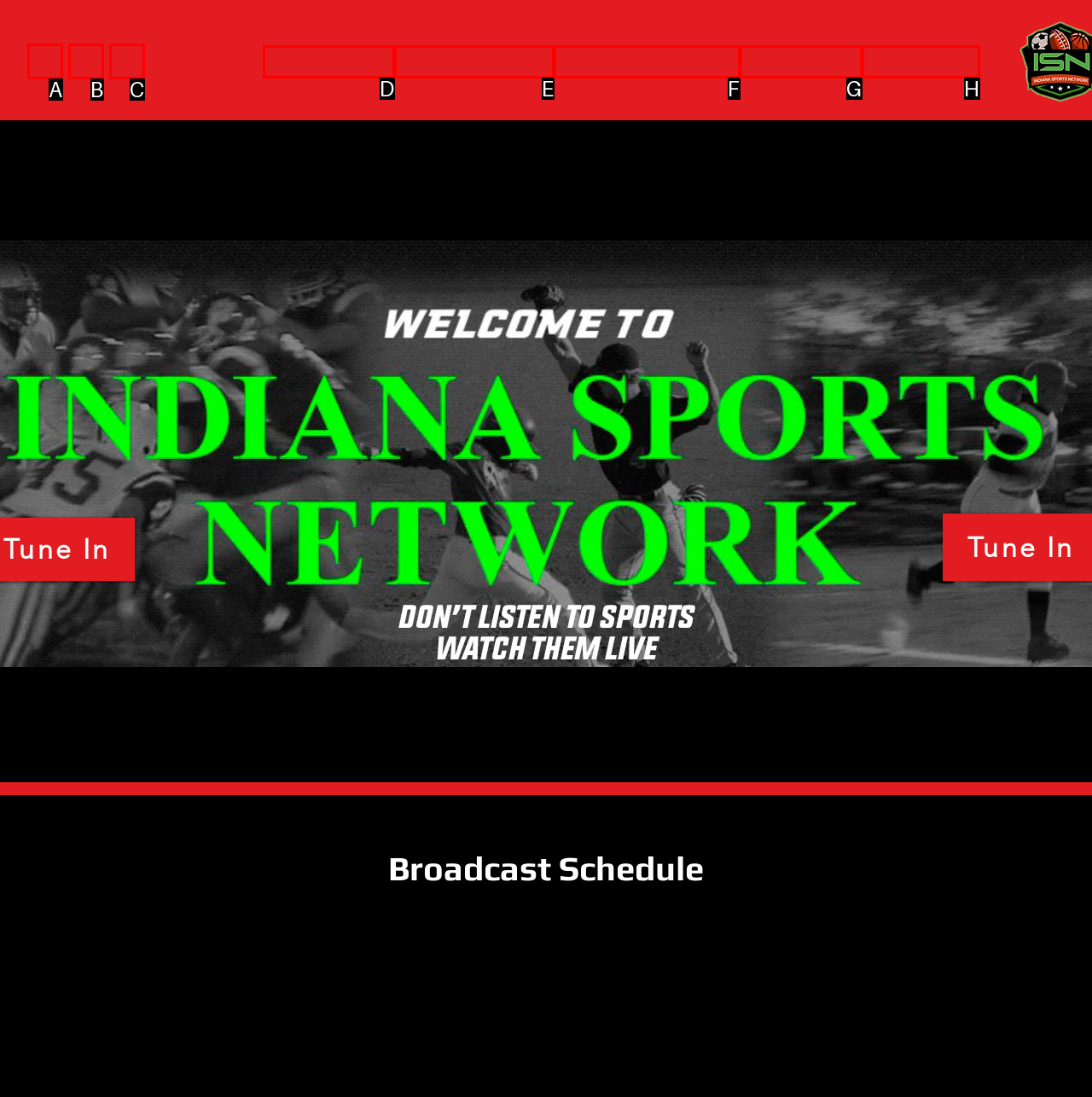Find the UI element described as: SUGGESTED LINKS
Reply with the letter of the appropriate option.

F